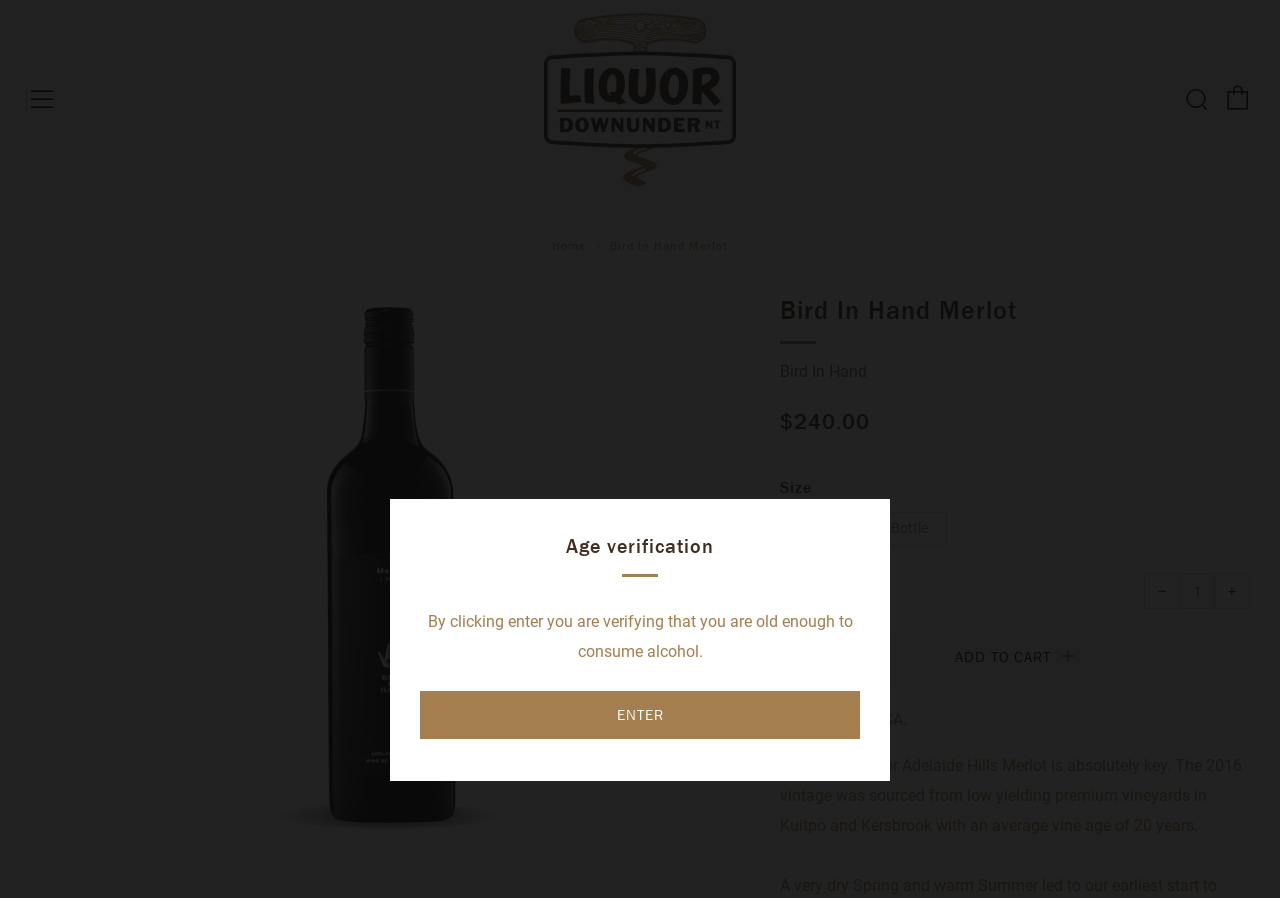Please indicate the bounding box coordinates of the element's region to be clicked to achieve the instruction: "View cart". Provide the coordinates as four float numbers between 0 and 1, i.e., [left, top, right, bottom].

[0.958, 0.096, 0.977, 0.122]